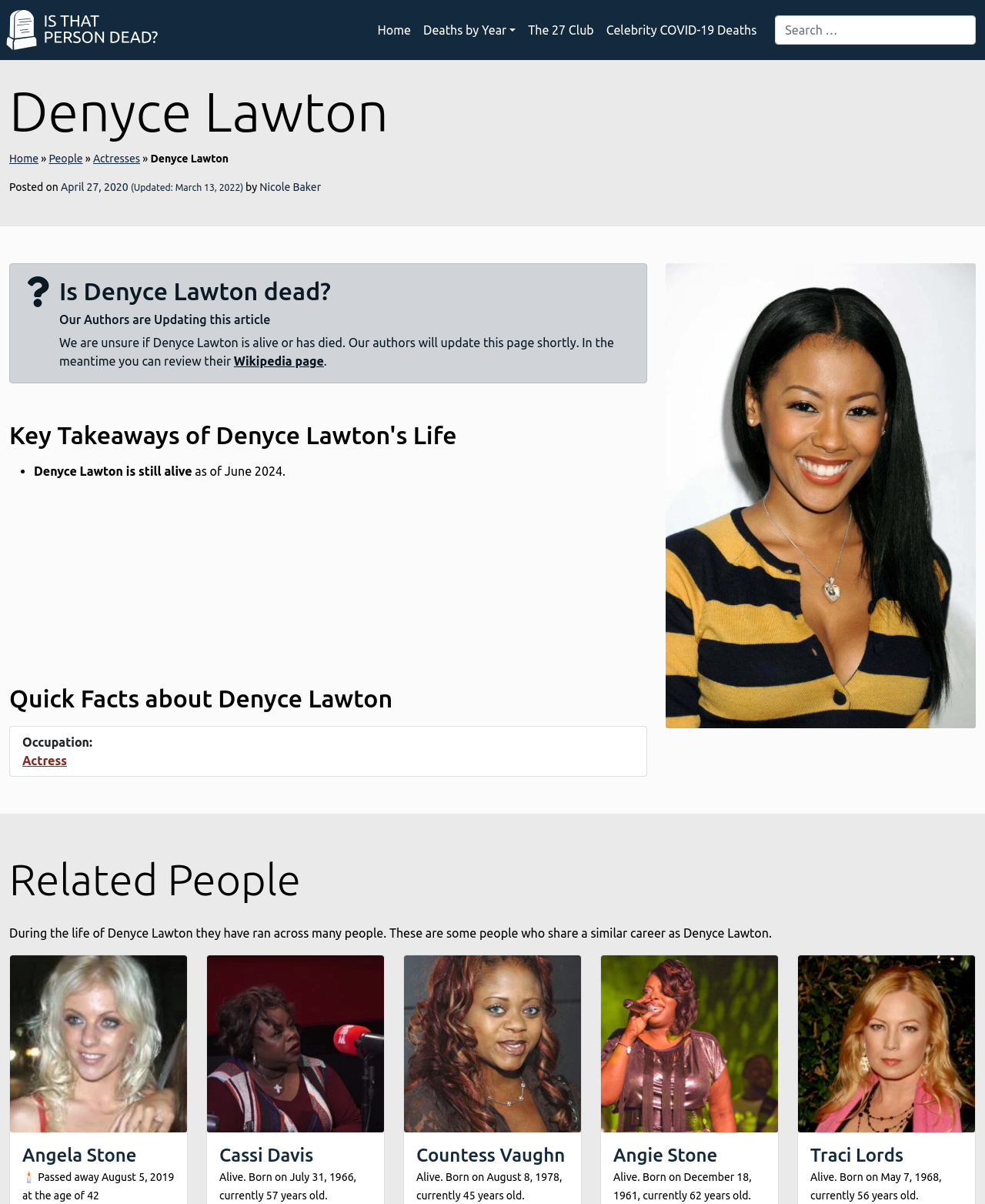Is Denyce Lawton alive?
Using the image, provide a concise answer in one word or a short phrase.

Yes